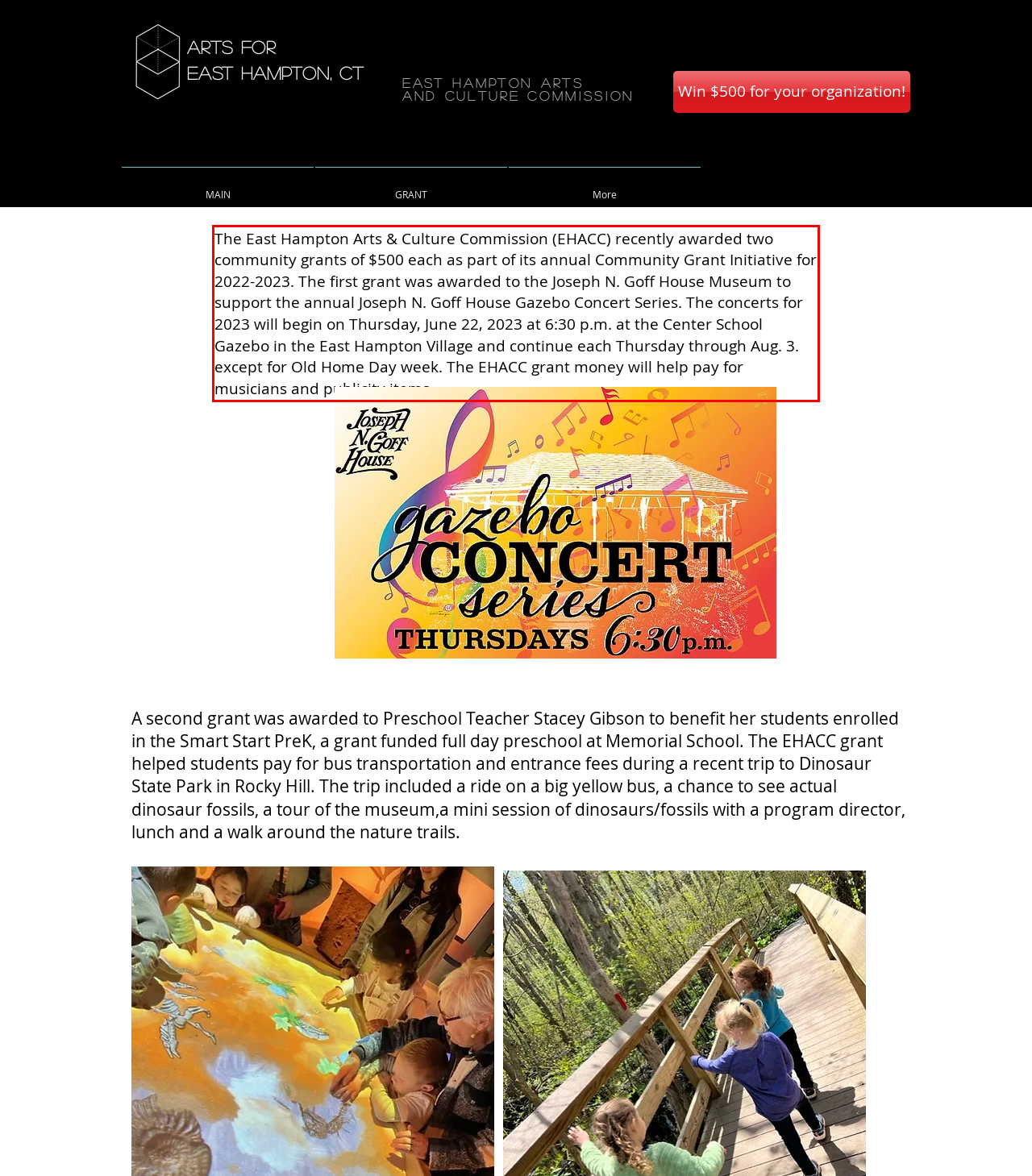With the given screenshot of a webpage, locate the red rectangle bounding box and extract the text content using OCR.

The East Hampton Arts & Culture Commission (EHACC) recently awarded two community grants of $500 each as part of its annual Community Grant Initiative for 2022-2023. The first grant was awarded to the Joseph N. Goff House Museum to support the annual Joseph N. Goff House Gazebo Concert Series. The concerts for 2023 will begin on Thursday, June 22, 2023 at 6:30 p.m. at the Center School Gazebo in the East Hampton Village and continue each Thursday through Aug. 3. except for Old Home Day week. The EHACC grant money will help pay for musicians and publicity items.